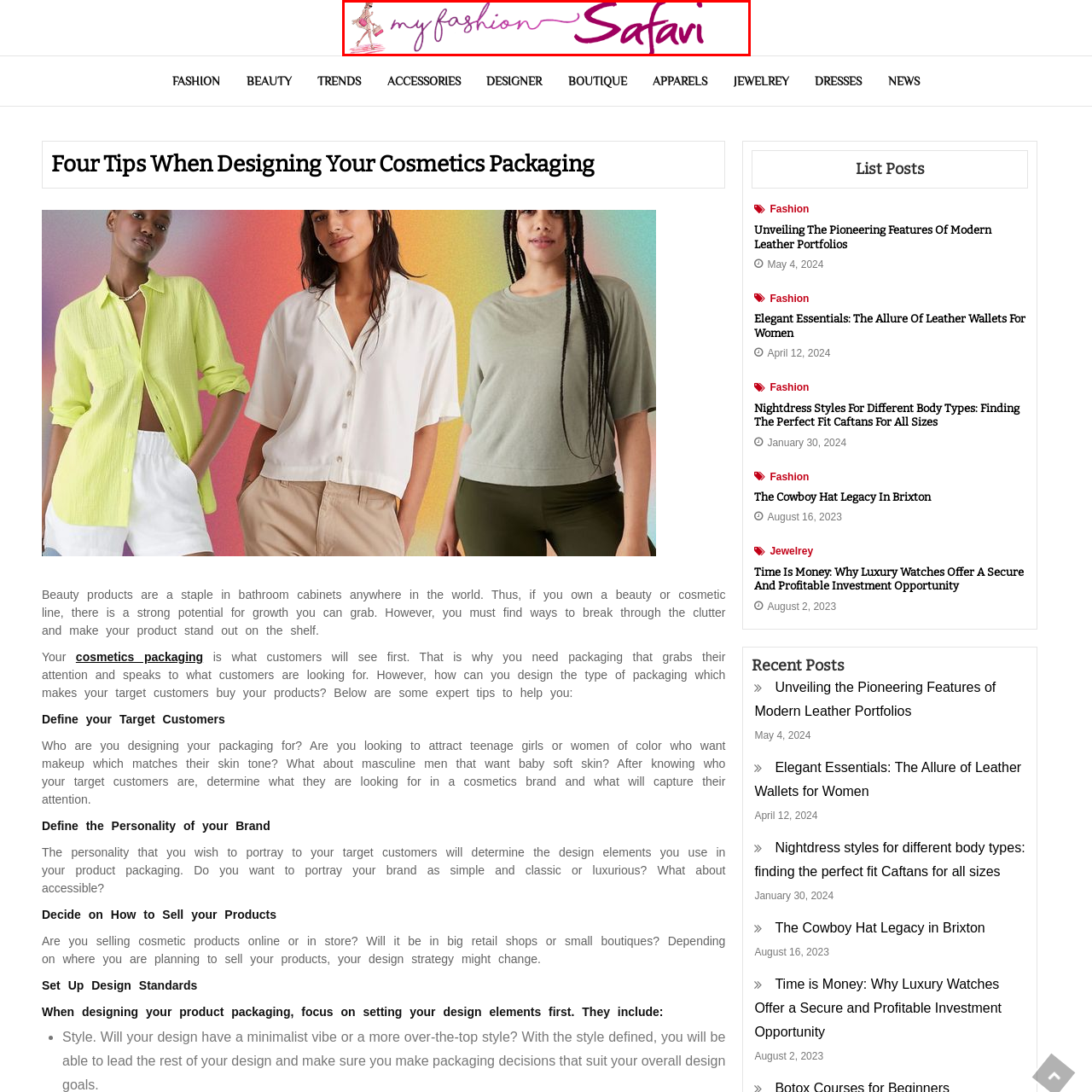View the image within the red box and answer the following question with a concise word or phrase:
What type of content can visitors expect to find on the website?

Tips and insights